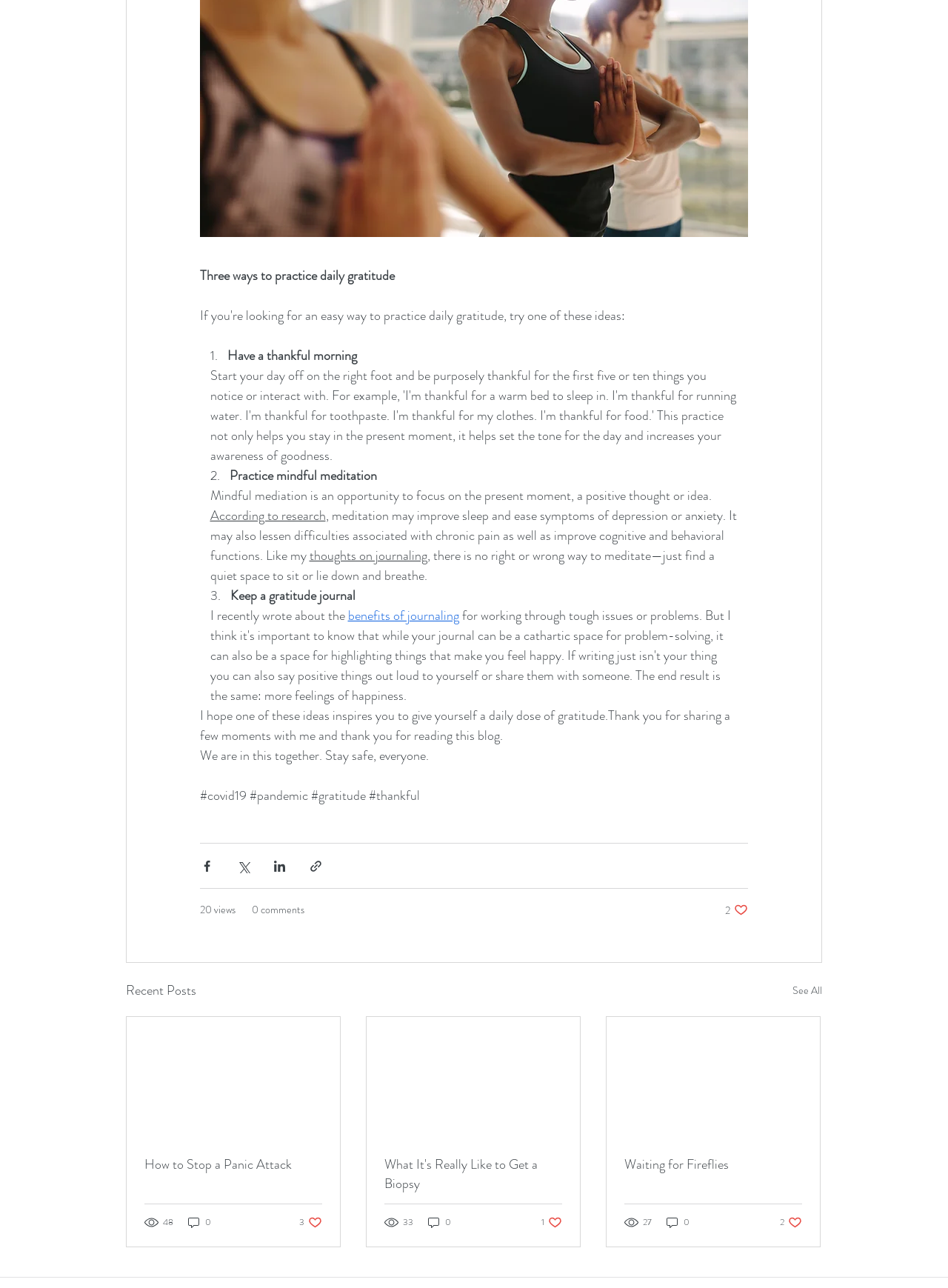Please give the bounding box coordinates of the area that should be clicked to fulfill the following instruction: "View the recent post 'Waiting for Fireflies'". The coordinates should be in the format of four float numbers from 0 to 1, i.e., [left, top, right, bottom].

[0.659, 0.897, 0.846, 0.912]